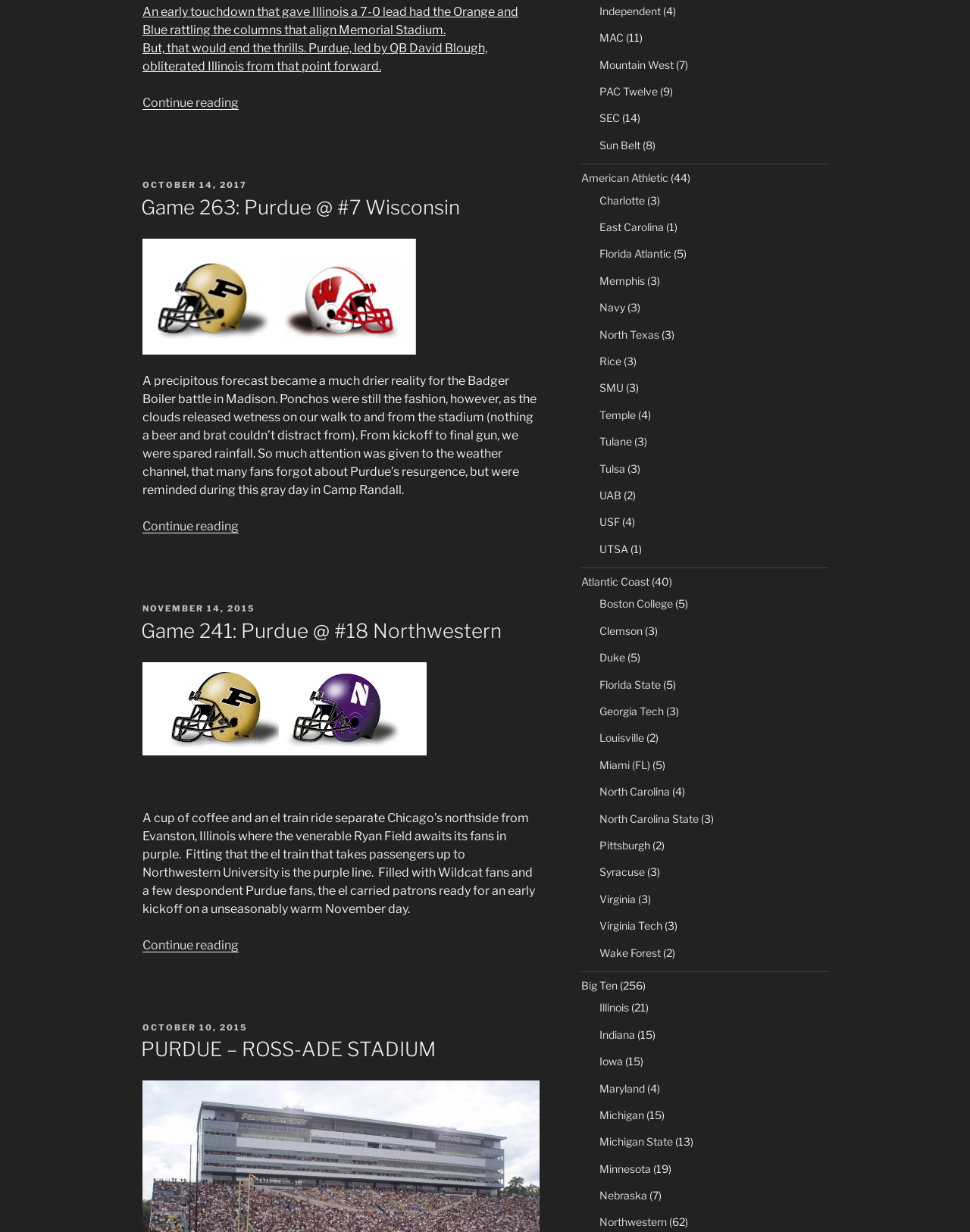What is the name of the stadium mentioned in the third article?
Please use the visual content to give a single word or phrase answer.

ROSS-ADE STADIUM